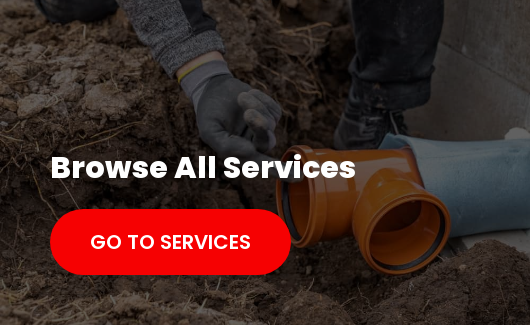What type of pipe is being installed?
Answer the question with as much detail as possible.

The caption explicitly states that the worker is installing a modern PVC sewer pipe, which is a specific type of pipe used for waste management.